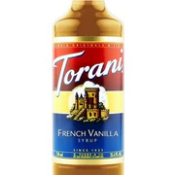What is the syrup ideal for?
Refer to the image and give a detailed response to the question.

The syrup is ideal for enhancing lattes, coffee, and various dessert recipes, as mentioned in the description, making it a versatile ingredient for culinary uses.